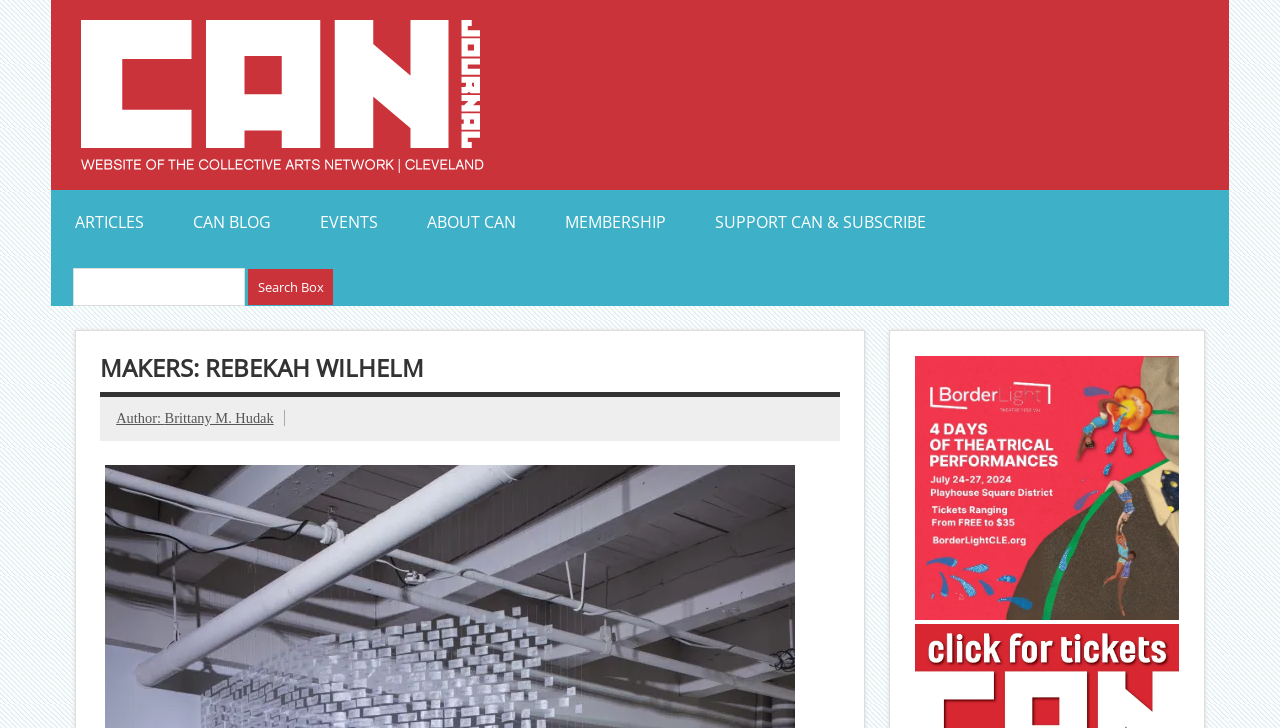What is the name of the artist featured?
Answer the question based on the image using a single word or a brief phrase.

Rebekah Wilhelm